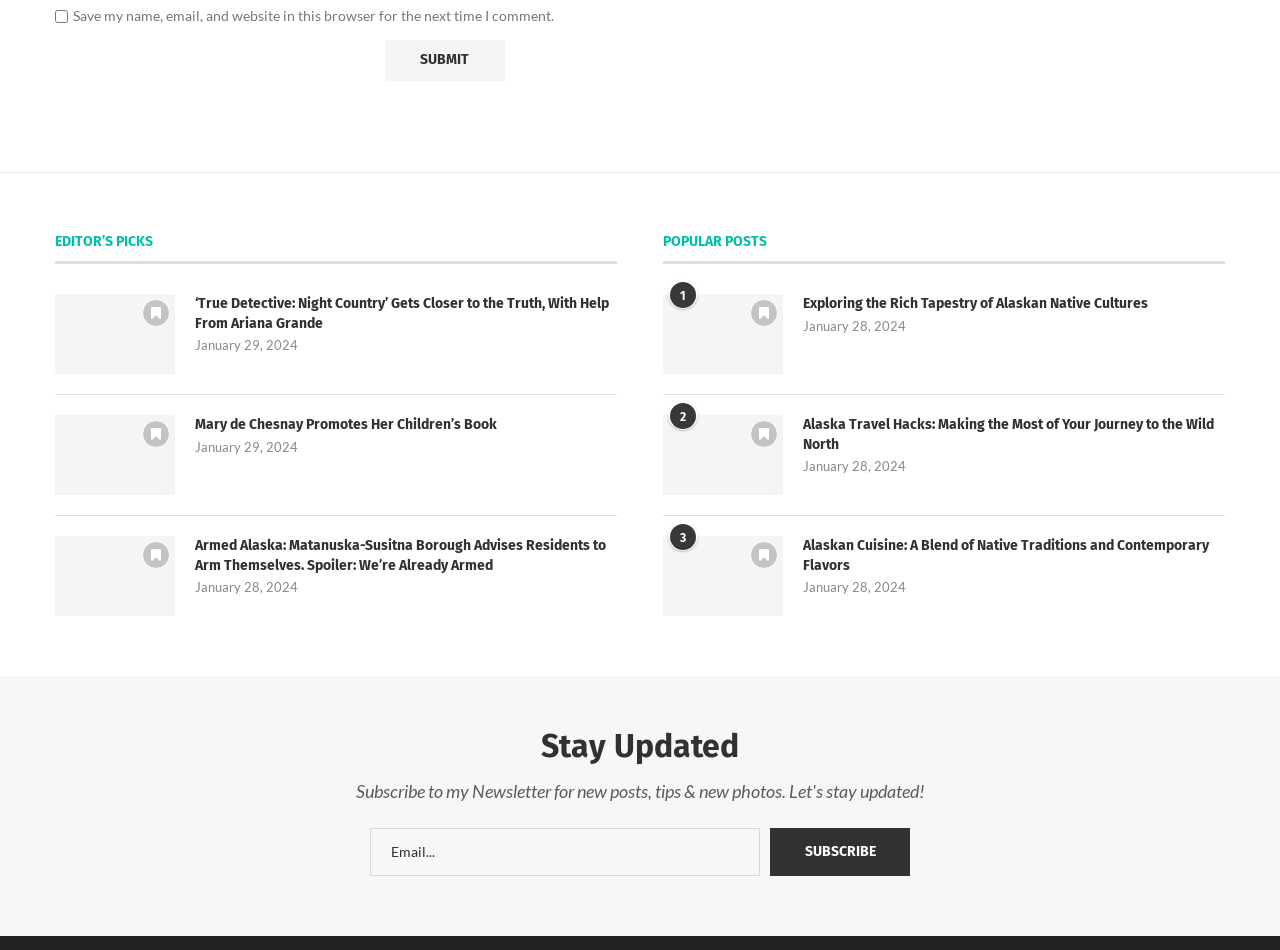Highlight the bounding box coordinates of the region I should click on to meet the following instruction: "Subscribe to the newsletter".

[0.602, 0.871, 0.711, 0.922]